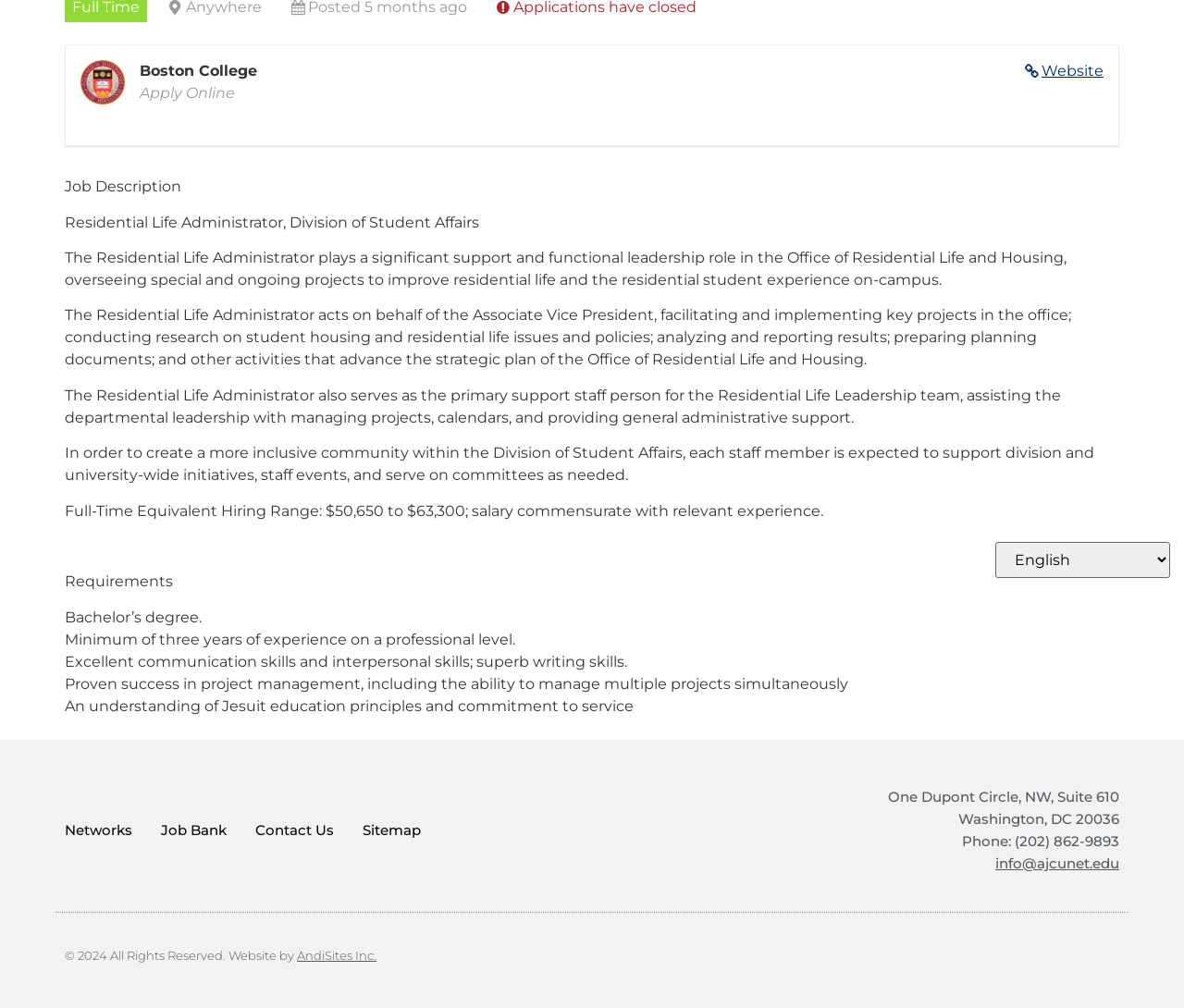Using floating point numbers between 0 and 1, provide the bounding box coordinates in the format (top-left x, top-left y, bottom-right x, bottom-right y). Locate the UI element described here: Job Bank

[0.136, 0.802, 0.191, 0.845]